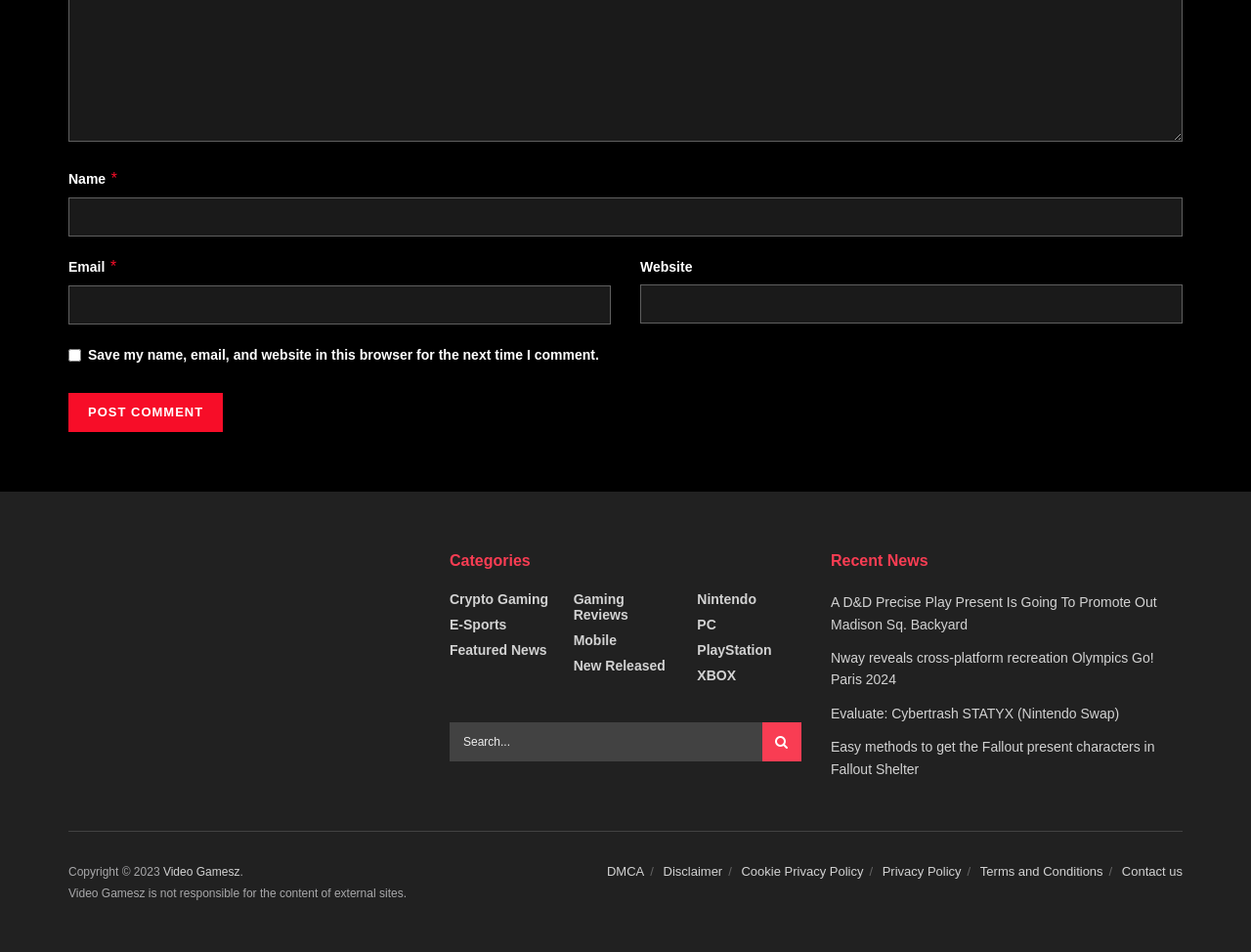What is the purpose of the 'Search...' textbox?
Please provide a single word or phrase as your answer based on the screenshot.

Search news